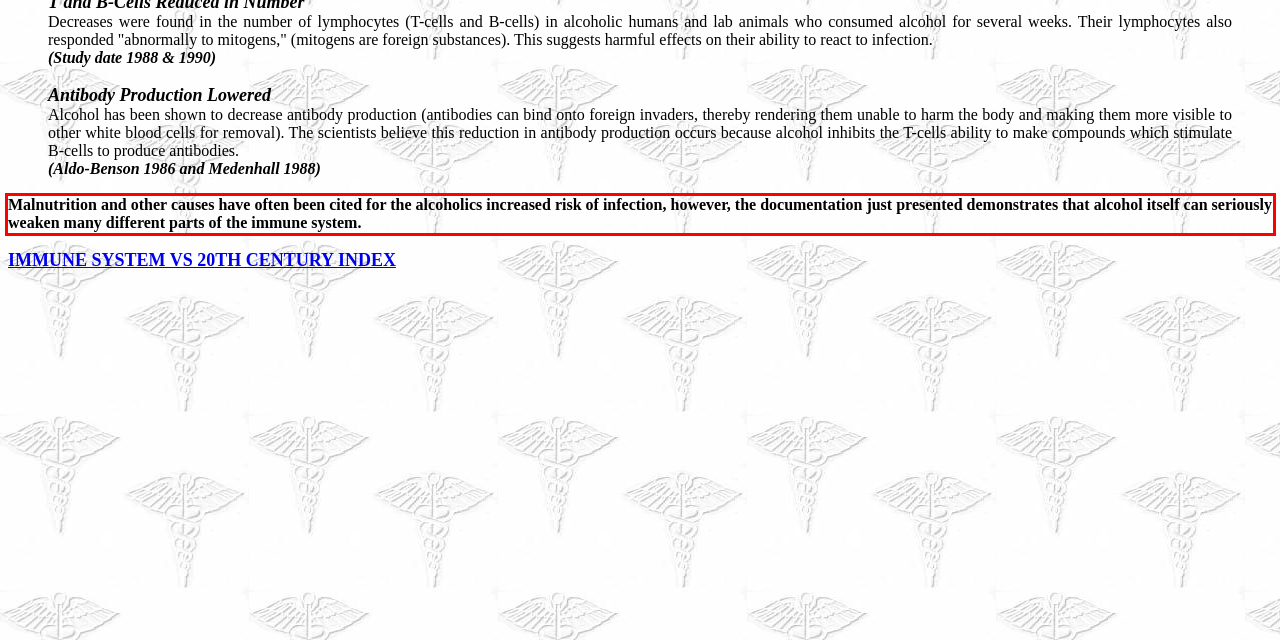Analyze the webpage screenshot and use OCR to recognize the text content in the red bounding box.

Malnutrition and other causes have often been cited for the alcoholics increased risk of infection, however, the documentation just presented demonstrates that alcohol itself can seriously weaken many different parts of the immune system.